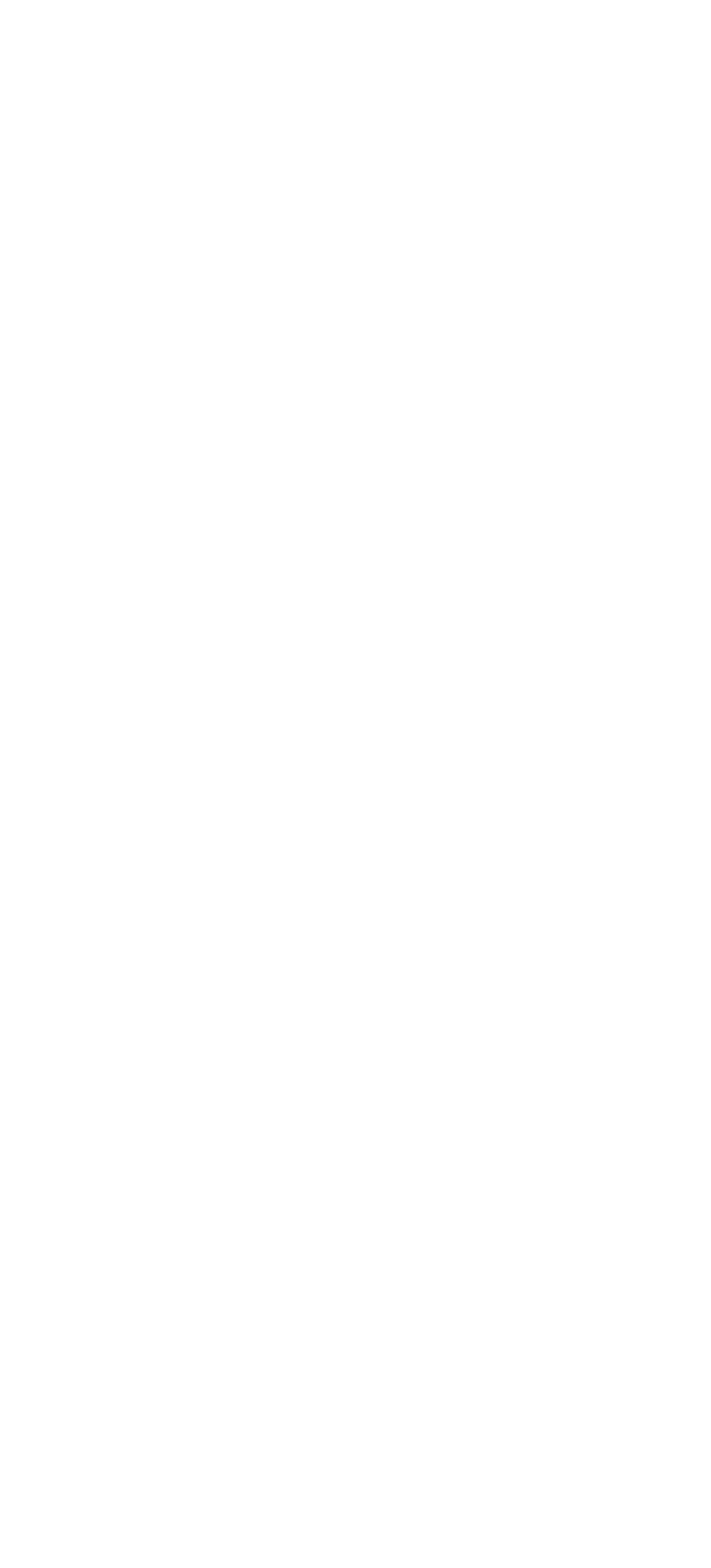Identify the bounding box coordinates for the UI element that matches this description: "LausanneXBorg".

[0.497, 0.156, 0.8, 0.185]